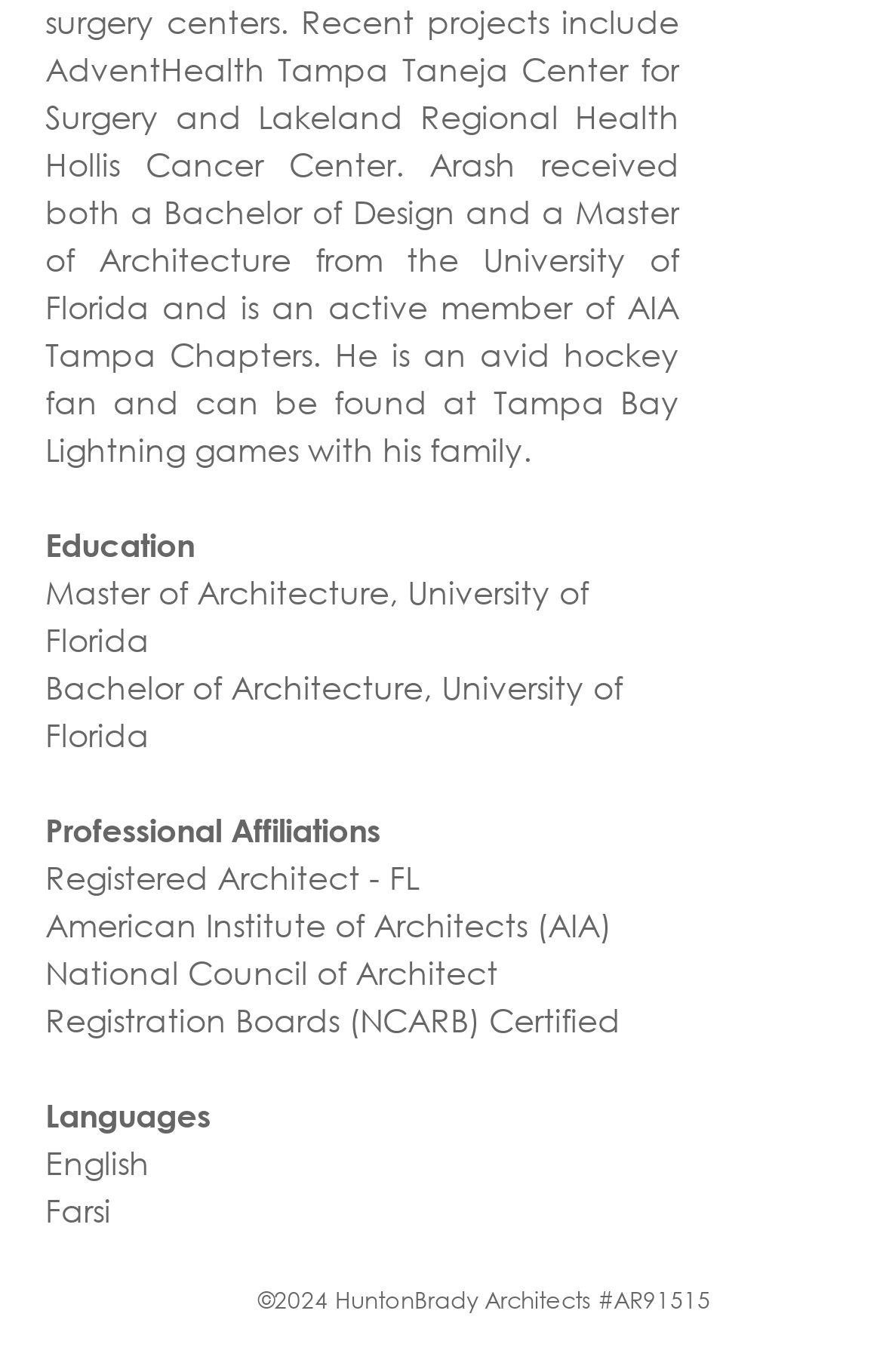What is the highest education degree of the person?
Please analyze the image and answer the question with as much detail as possible.

The webpage lists the person's education background, which includes a Master of Architecture degree from the University of Florida, indicating that it is the highest education degree of the person.